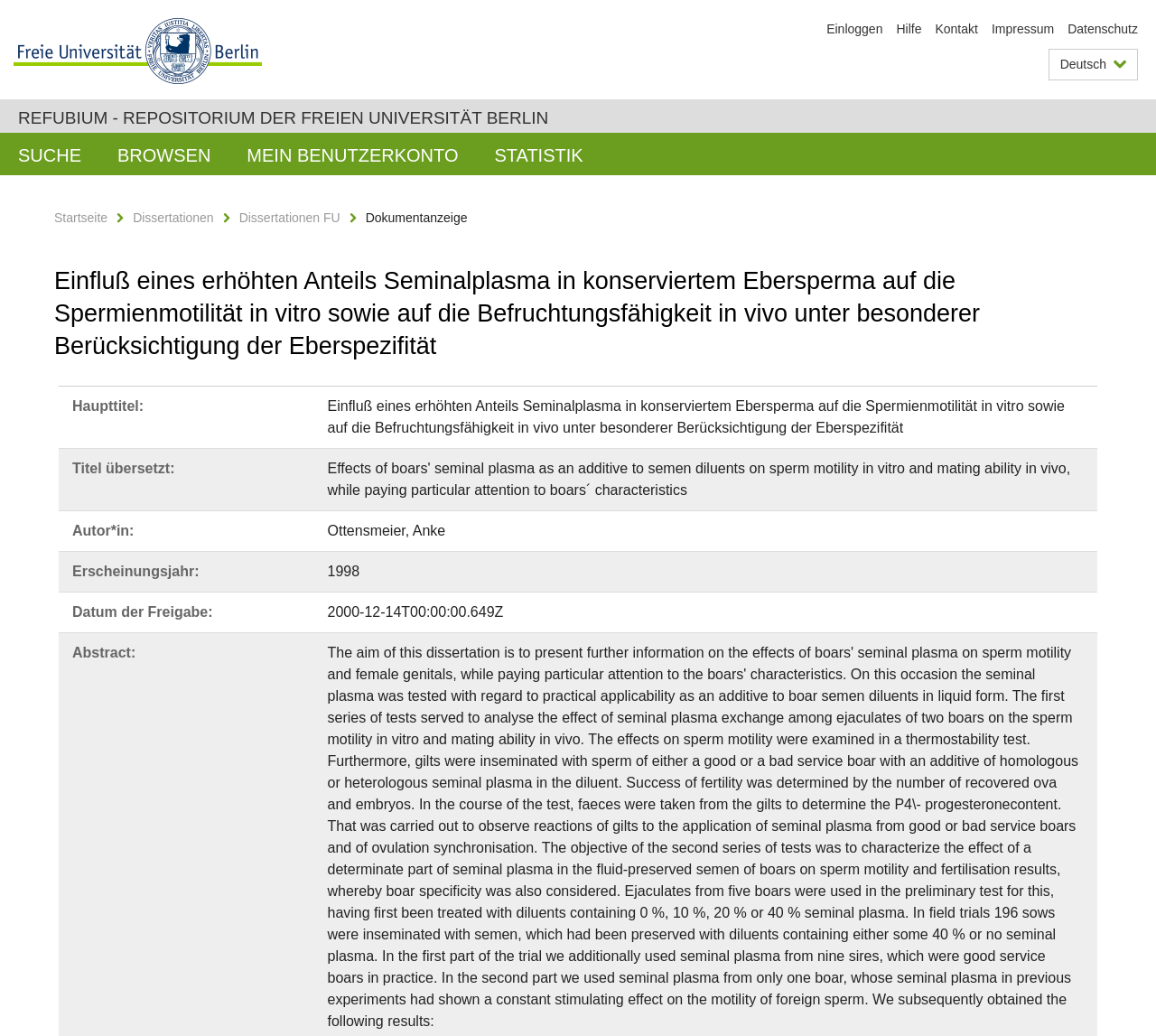Who is the author of the document?
Provide a detailed answer to the question, using the image to inform your response.

I found the author's name by looking at the static text element that says 'Autor*in:' and the corresponding text element that says 'Ottensmeier, Anke'.